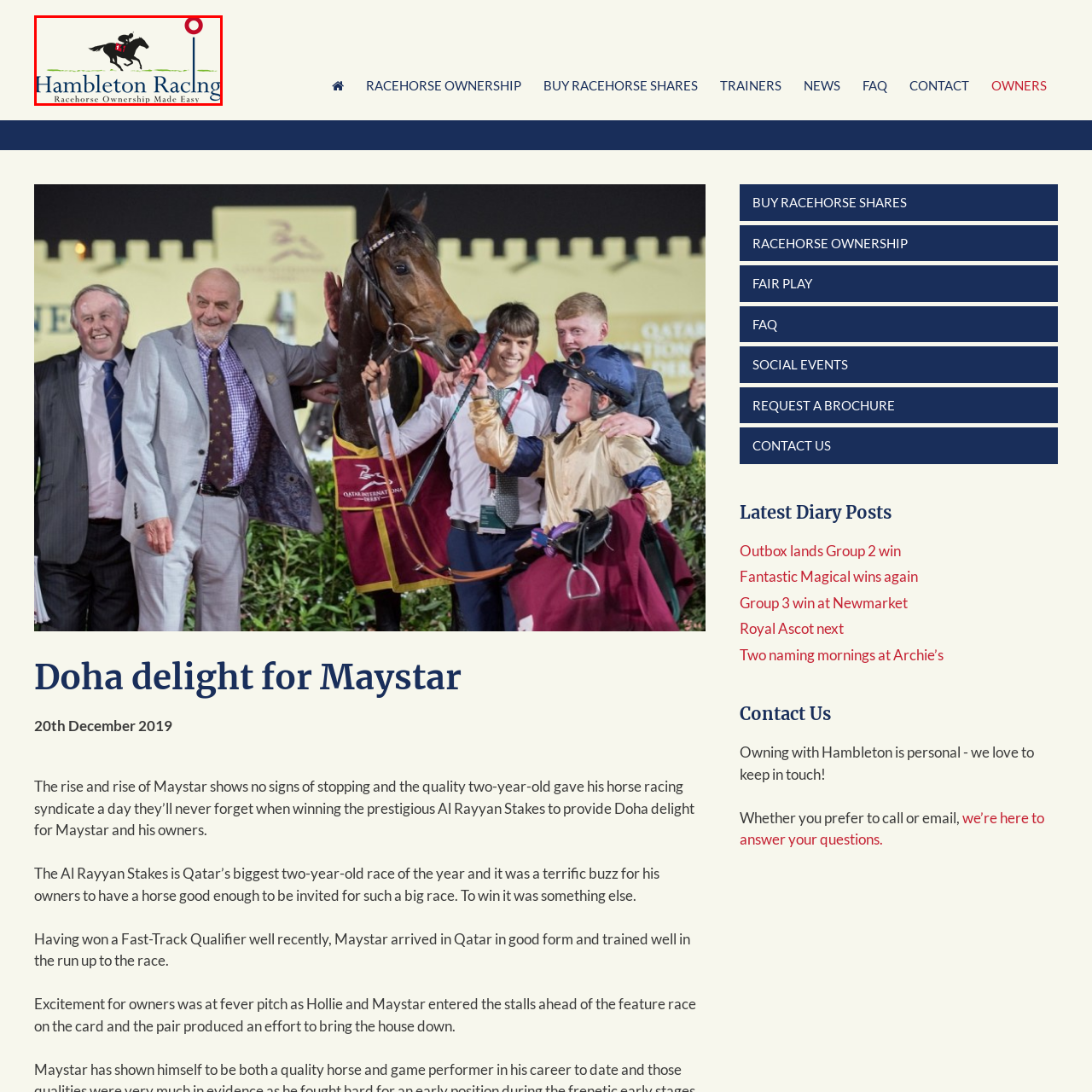What is the purpose of Hambleton Racing?
Study the image within the red bounding box and provide a detailed response to the question.

The slogan 'Racehorse Ownership Made Easy' highlights their commitment to simplifying the racehorse ownership experience for enthusiasts, implying that the purpose of Hambleton Racing is to make racehorse ownership accessible and enjoyable.